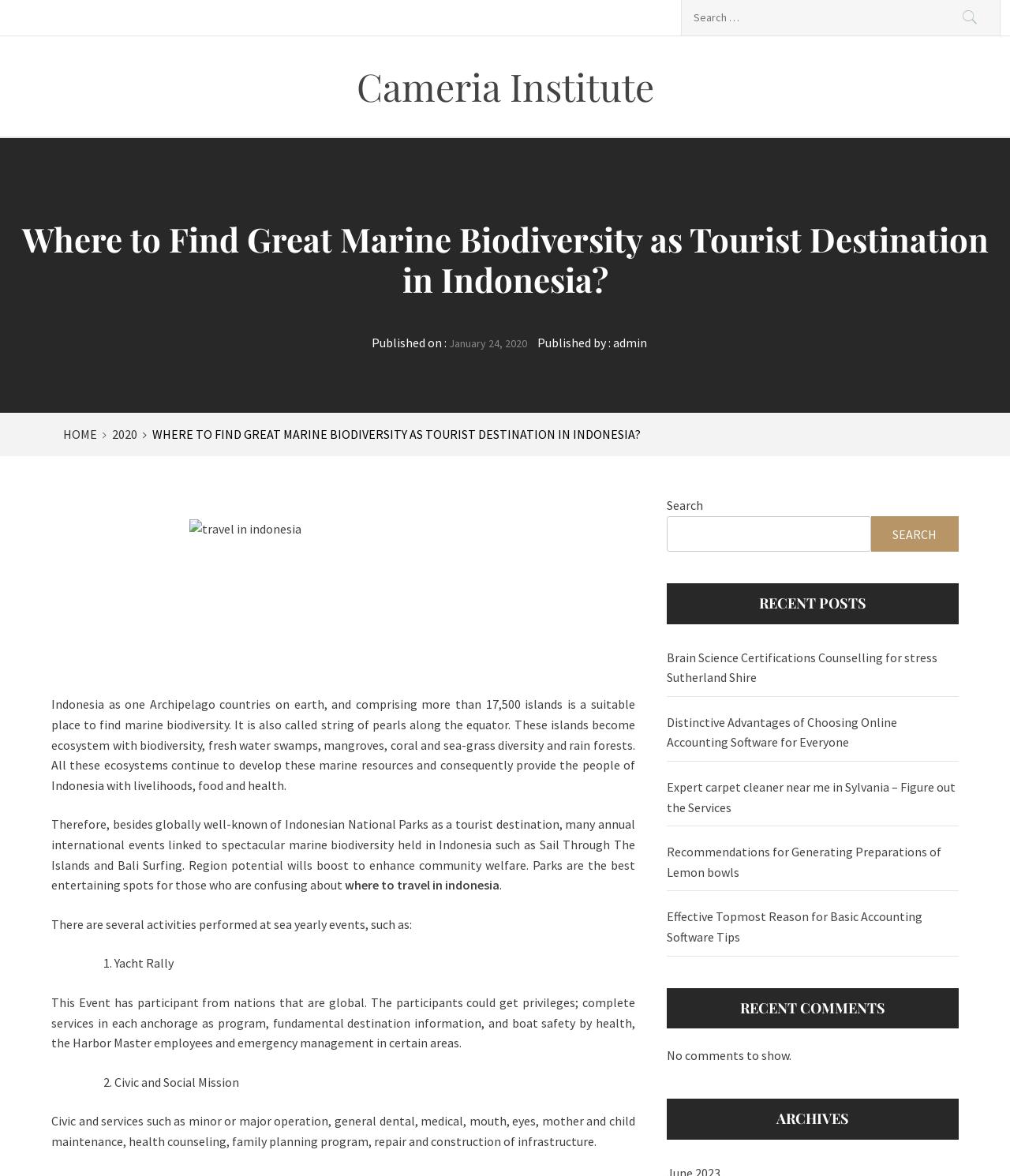Give a complete and precise description of the webpage's appearance.

This webpage is about finding great marine biodiversity as a tourist destination in Indonesia. At the top, there is a search bar with a "Search" button on the right side. Below the search bar, there is a link to the "Cameria Institute" and a heading that repeats the title of the webpage.

On the left side, there is a navigation menu with breadcrumbs, including links to "HOME" and the current page. Below the navigation menu, there is an image related to travel in Indonesia.

The main content of the webpage is divided into several sections. The first section describes Indonesia as a suitable place to find marine biodiversity, with a diverse range of ecosystems. The second section mentions that besides national parks, there are many annual international events linked to marine biodiversity held in Indonesia, such as Sail Through The Islands and Bali Surfing.

The third section lists several activities performed at sea during these events, including Yacht Rally and Civic and Social Mission. The Yacht Rally event has participants from global nations and provides complete services in each anchorage. The Civic and Social Mission includes services such as minor or major operations, general dental, medical, and health counseling.

On the right side, there is a second search bar with a "Search" button. Below the search bar, there are three sections: "RECENT POSTS", "RECENT COMMENTS", and "ARCHIVES". The "RECENT POSTS" section lists five links to other articles, including "Brain Science Certifications Counselling for stress Sutherland Shire" and "Recommendations for Generating Preparations of Lemon bowls". The "RECENT COMMENTS" section shows a message saying "No comments to show." The "ARCHIVES" section is empty.